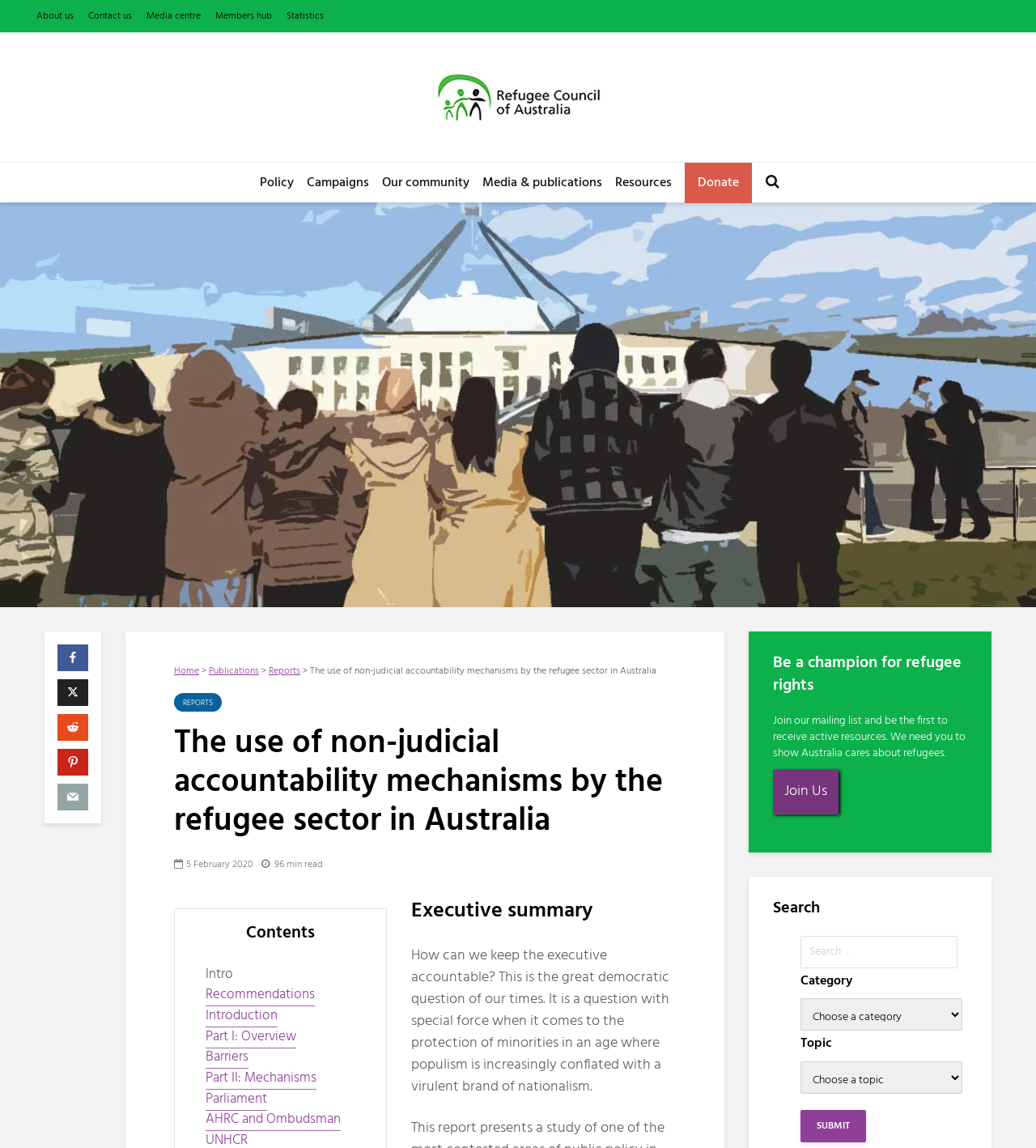Give a concise answer using only one word or phrase for this question:
What is the call-to-action in the 'Be a champion for refugee rights' section?

Join our mailing list